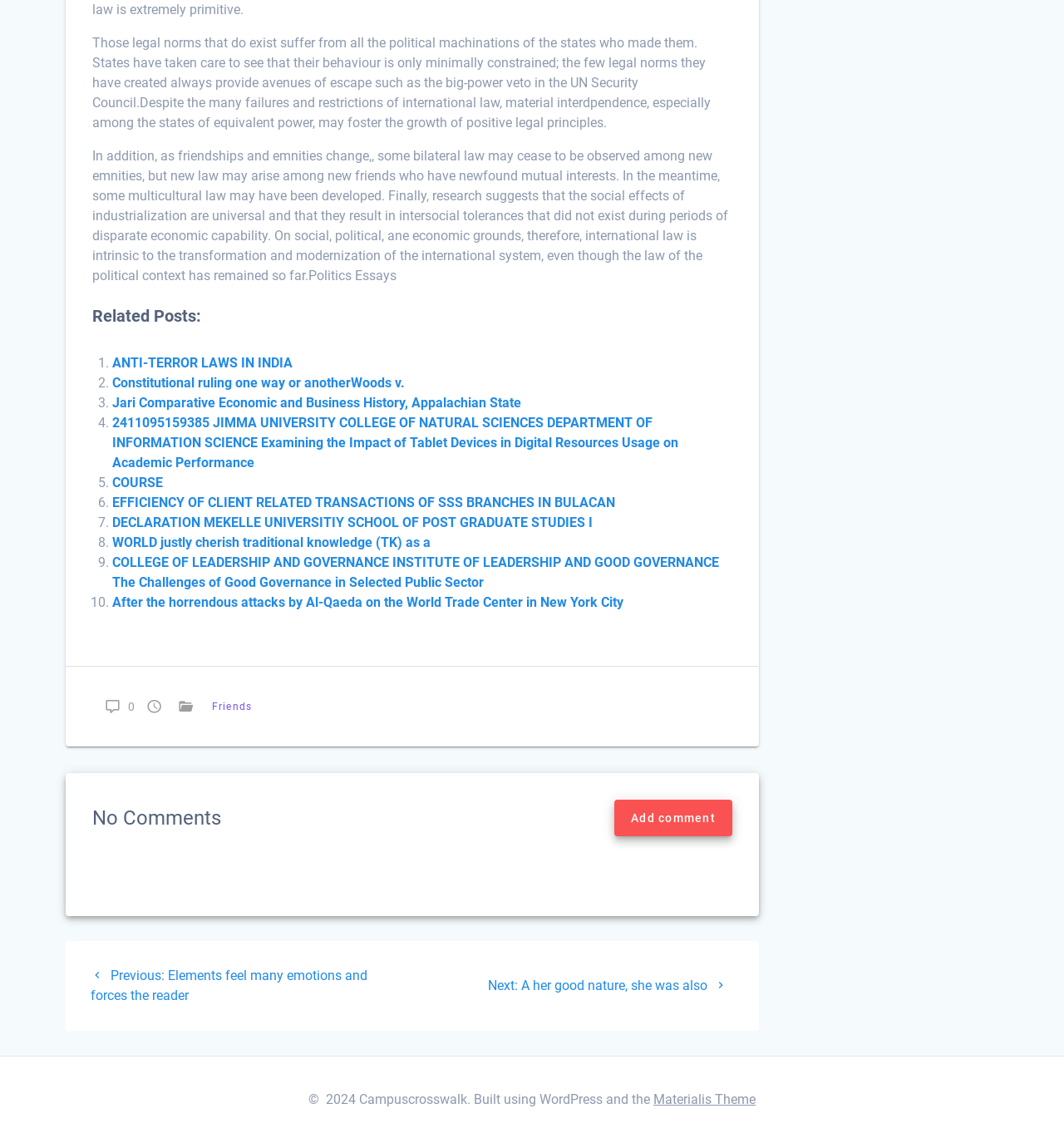Please provide a comprehensive response to the question based on the details in the image: How many related posts are listed?

The webpage lists 10 related posts, each with a link and a brief title, under the heading 'Related Posts:'.